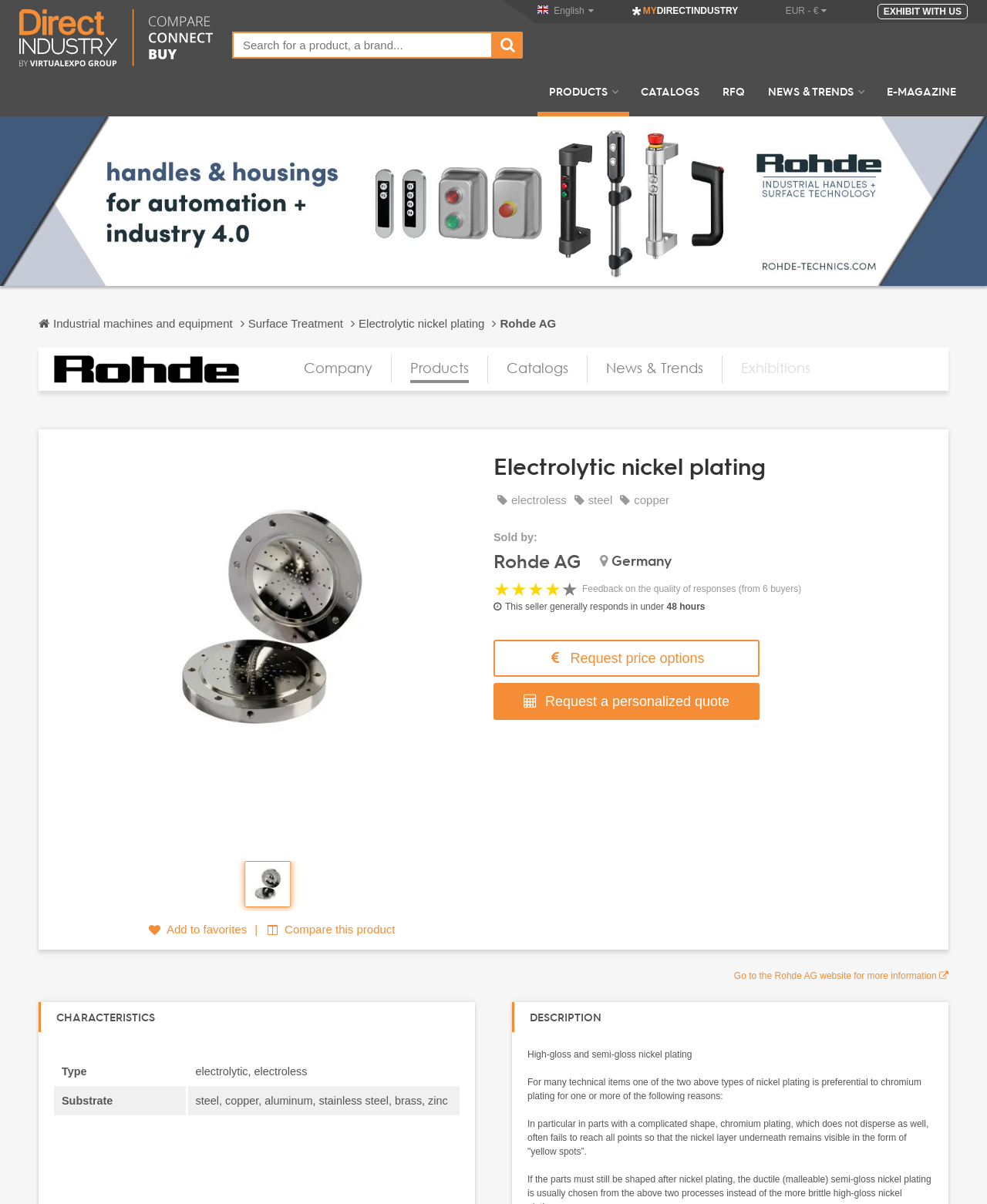What is the name of the company that sells this product?
Provide a concise answer using a single word or phrase based on the image.

Rohde AG